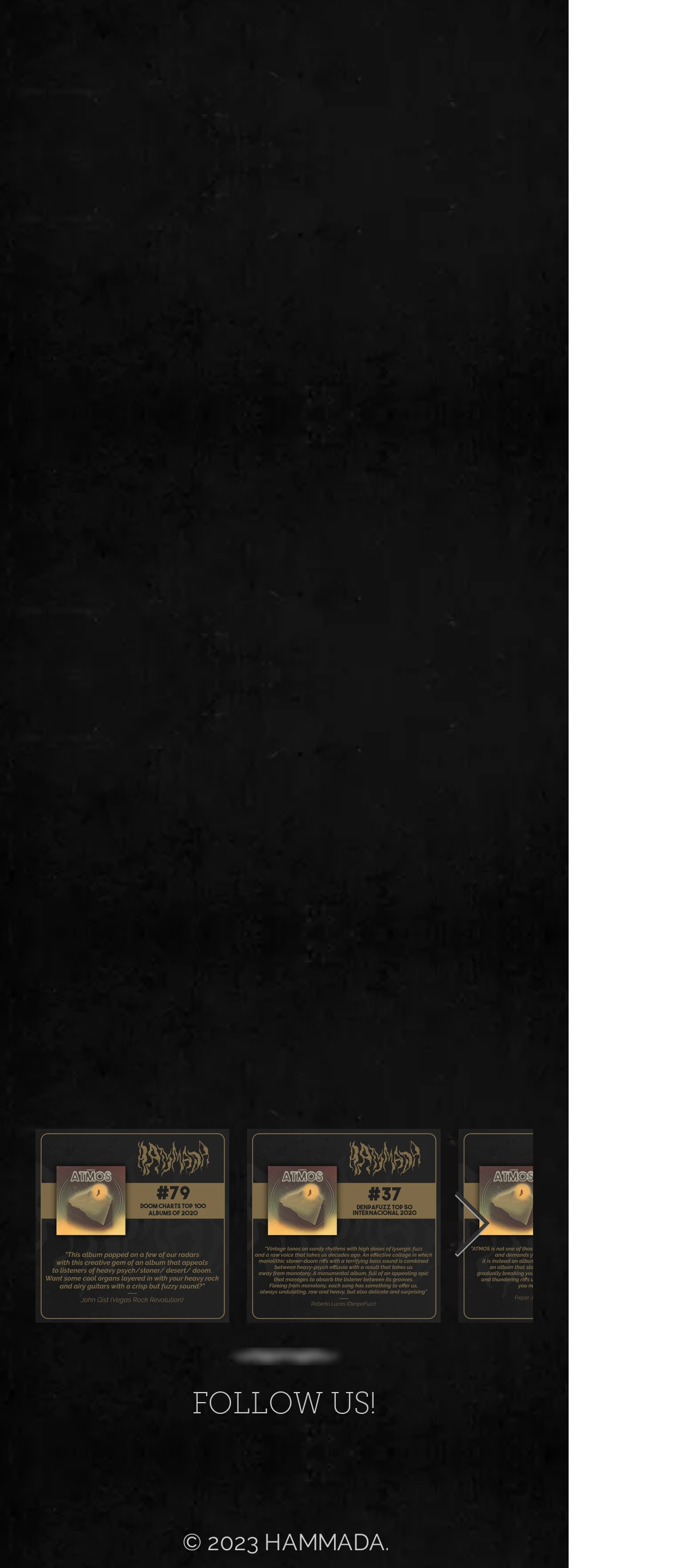Please find and report the bounding box coordinates of the element to click in order to perform the following action: "Follow HAMMADA on Facebook". The coordinates should be expressed as four float numbers between 0 and 1, in the format [left, top, right, bottom].

[0.041, 0.92, 0.131, 0.959]